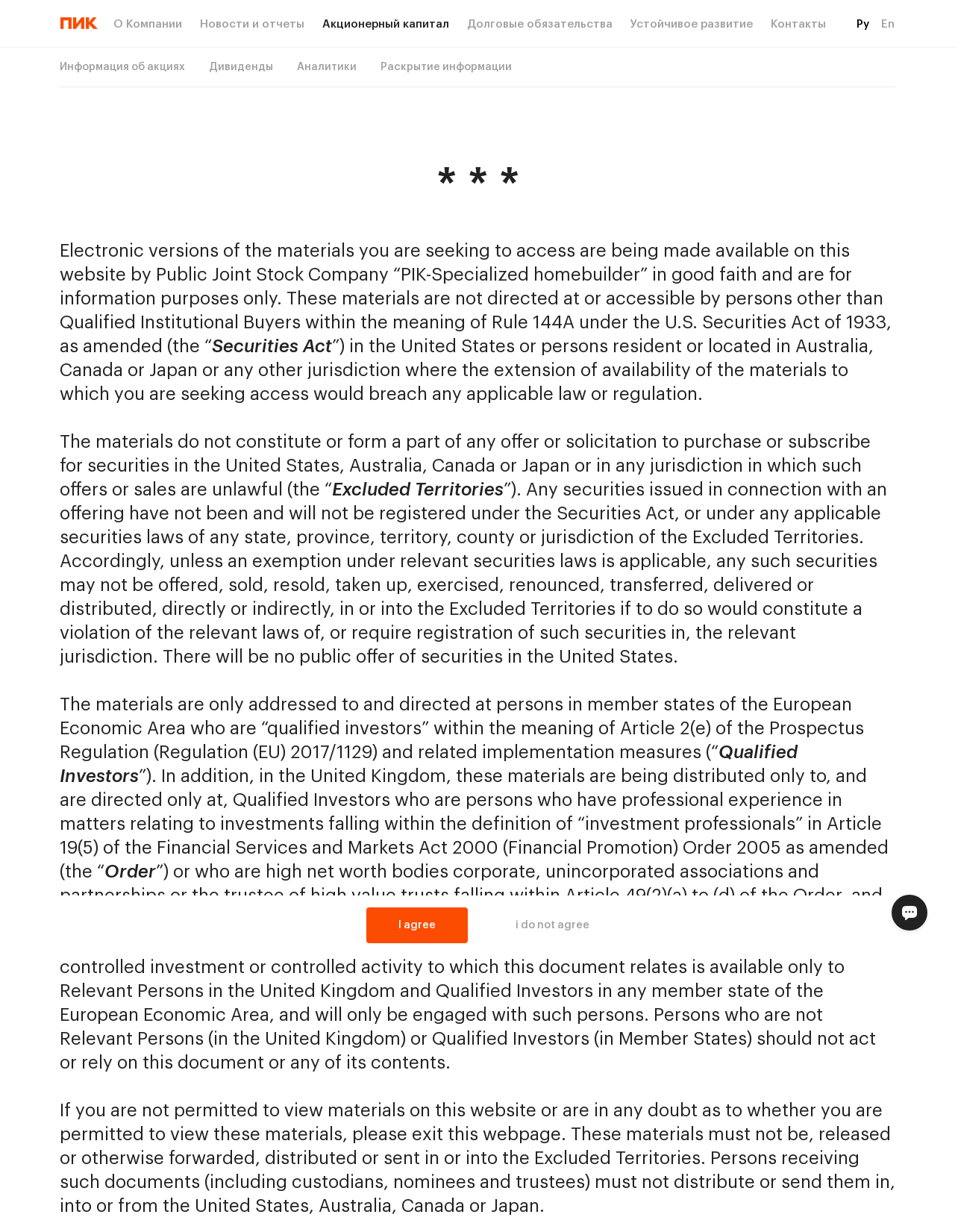Answer the following query with a single word or phrase:
What is the warning about?

Access restrictions